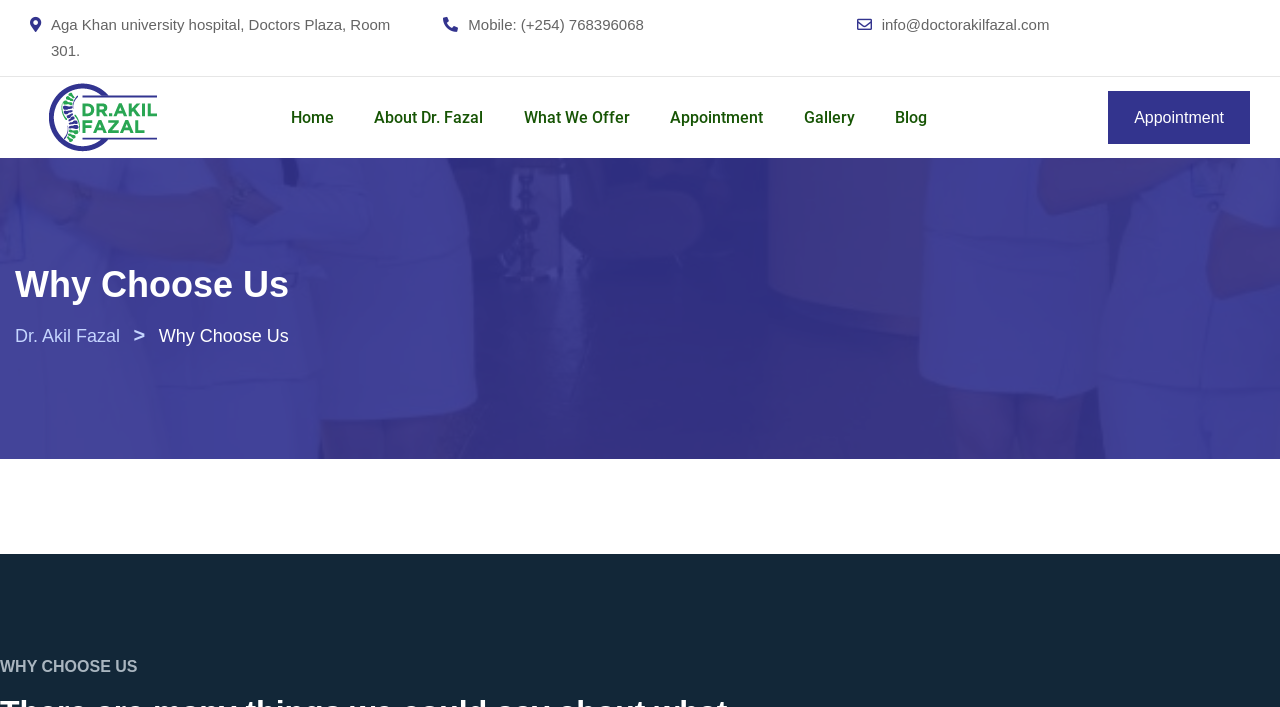Extract the heading text from the webpage.

Why Choose Us